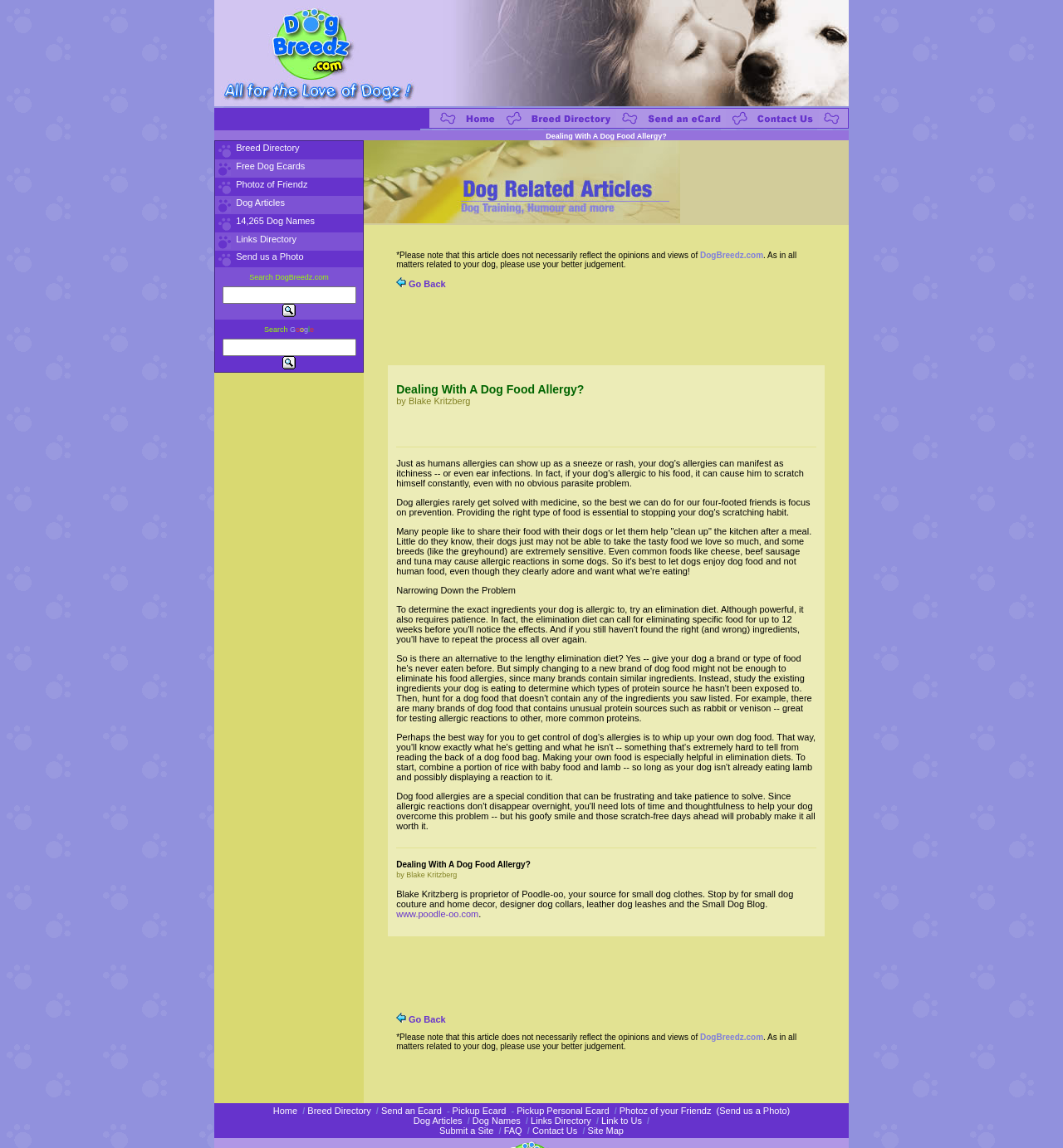Analyze the image and give a detailed response to the question:
How many dog names are mentioned on this webpage?

The number of dog names mentioned on this webpage can be found in the link '14,265 Dog Names', which is located in a layout table cell. This link is part of the menu section of the webpage.